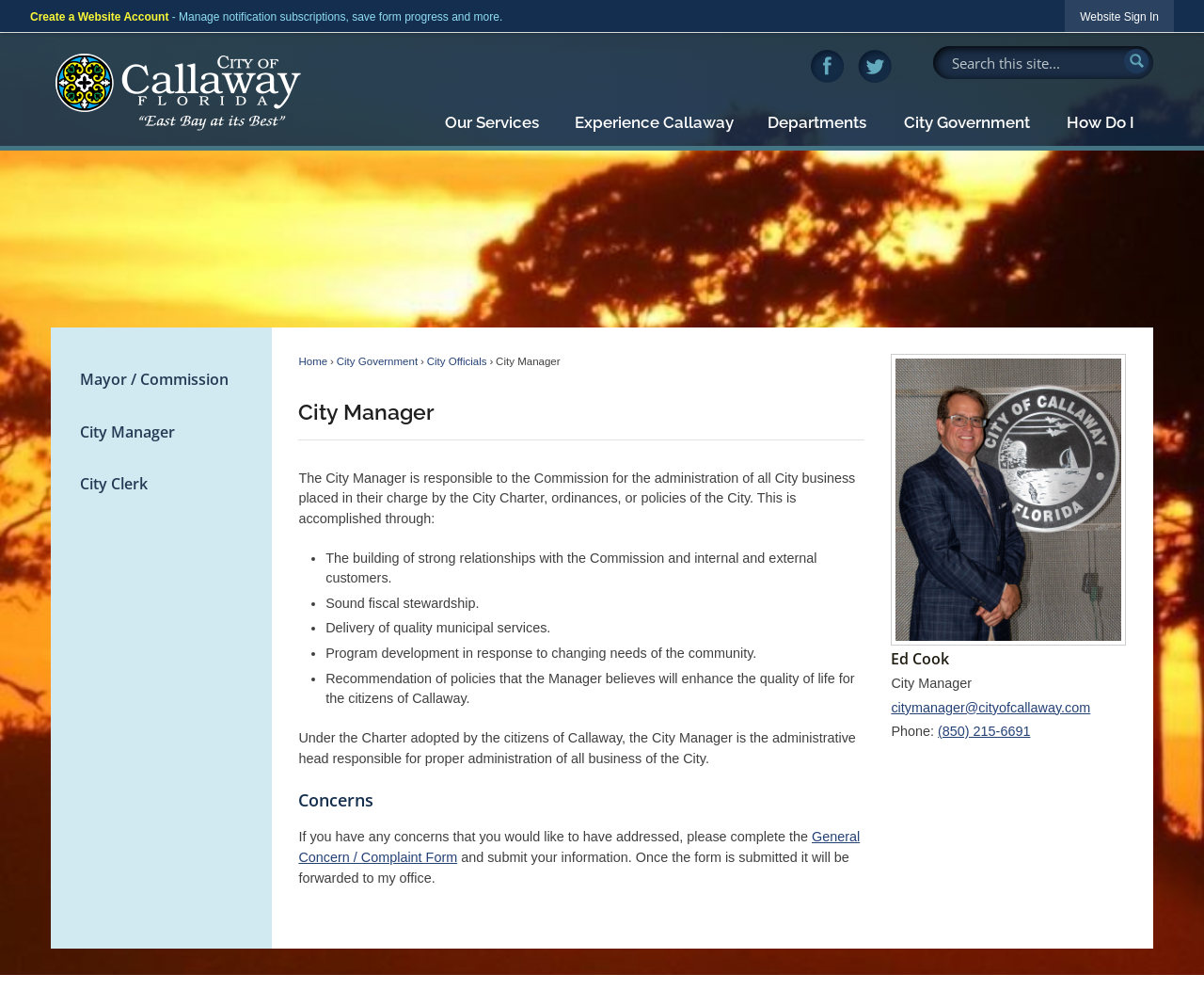Given the following UI element description: "alt="Homepage"", find the bounding box coordinates in the webpage screenshot.

[0.042, 0.054, 0.253, 0.132]